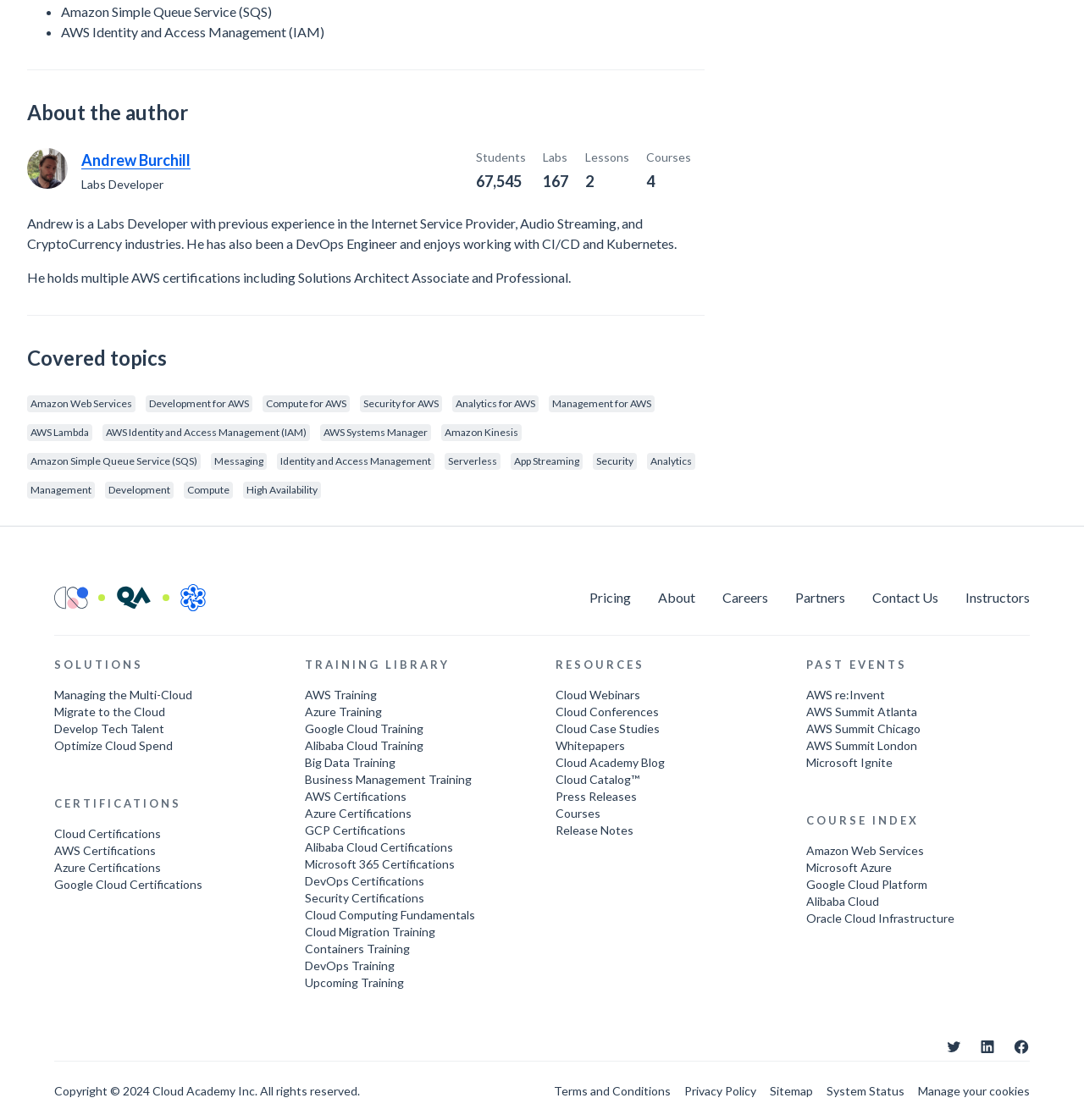Please locate the bounding box coordinates of the element that should be clicked to complete the given instruction: "Read the latest post about MSM Download Tool V5".

None